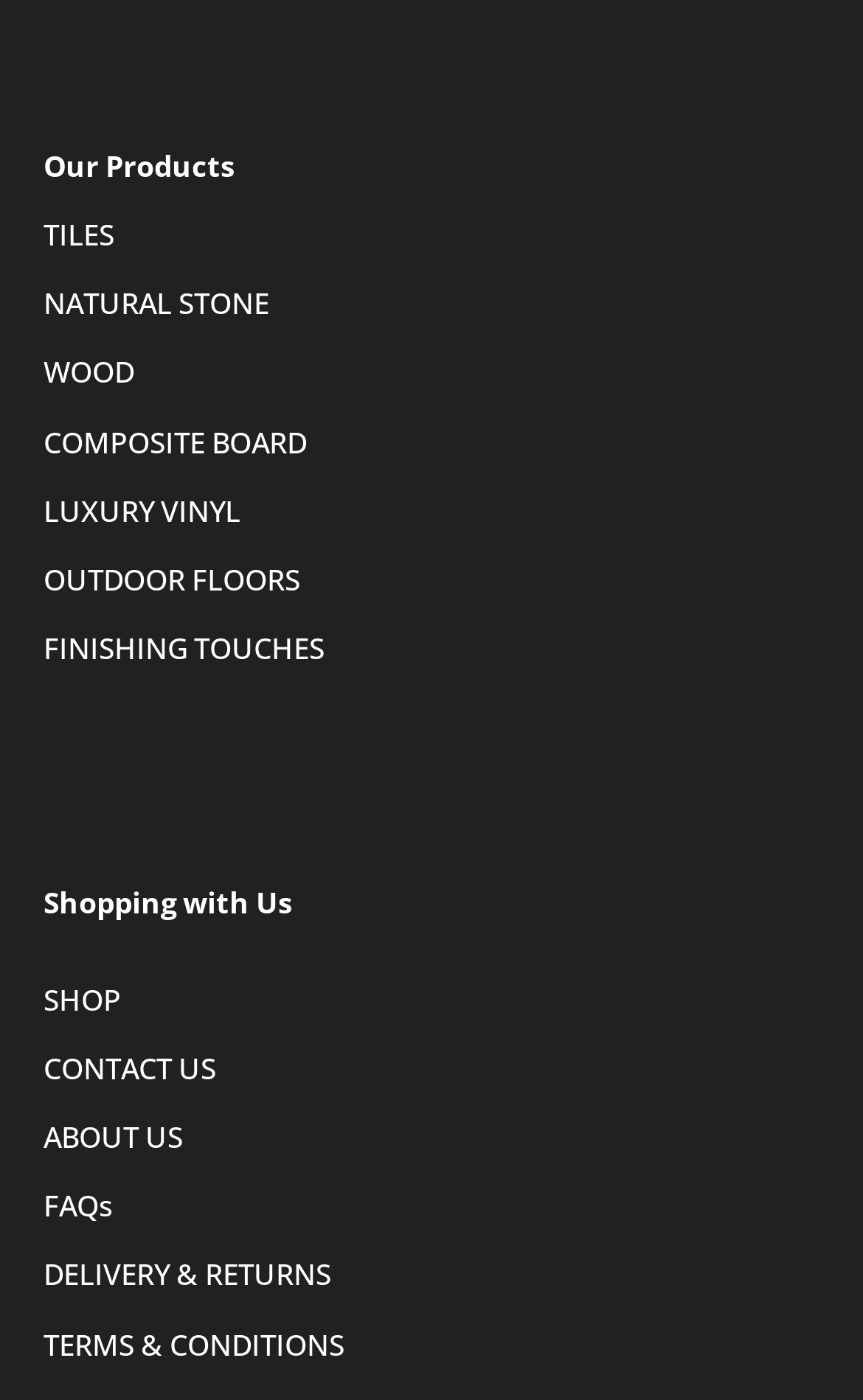Please pinpoint the bounding box coordinates for the region I should click to adhere to this instruction: "Learn about OUTDOOR FLOORS".

[0.05, 0.4, 0.347, 0.428]